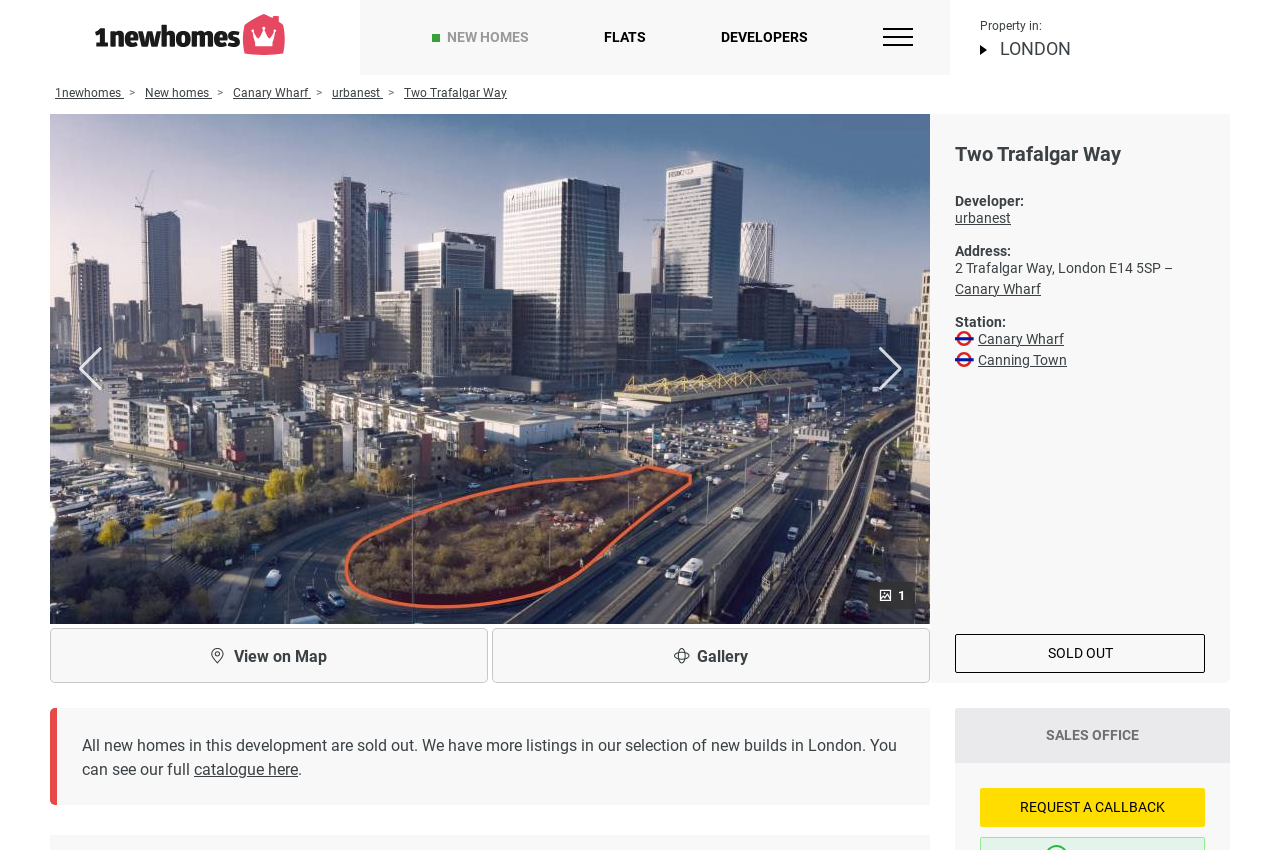Extract the main heading text from the webpage.

Two Trafalgar Way